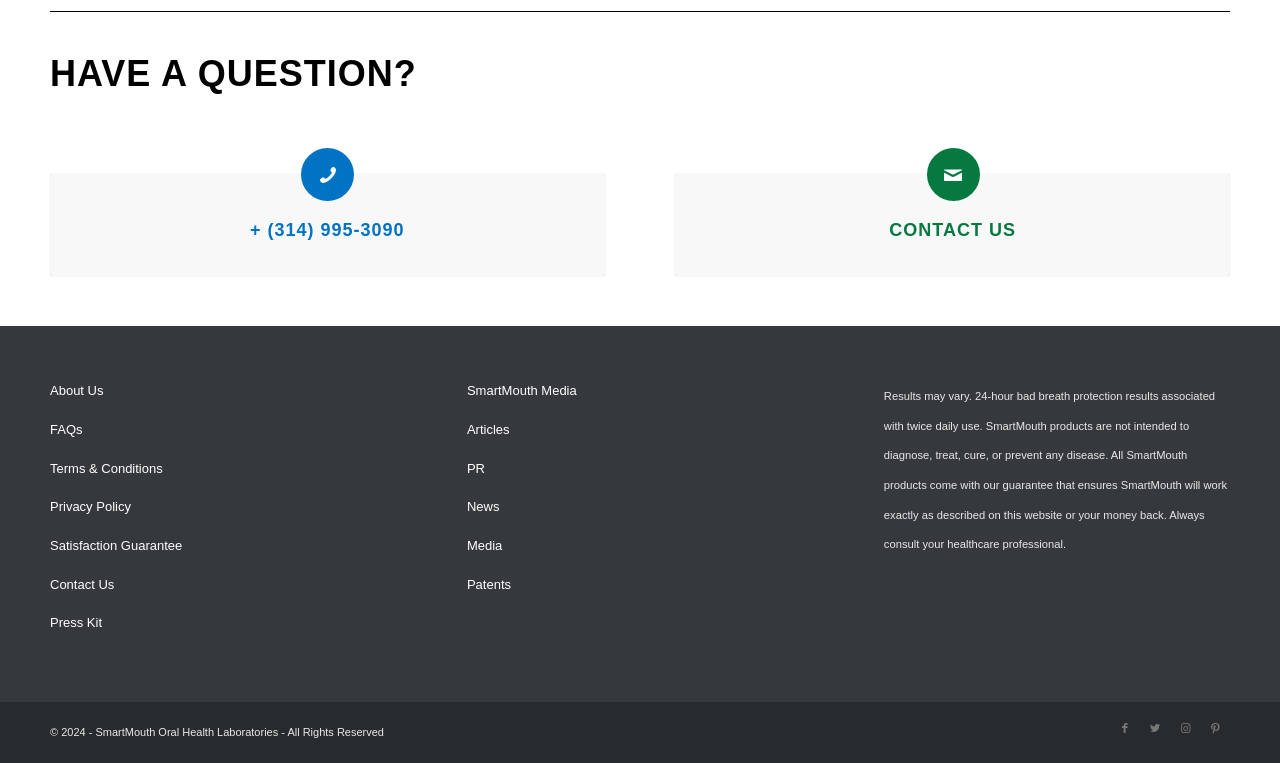What is the year of copyright for SmartMouth Oral Health Laboratories?
Please use the visual content to give a single word or phrase answer.

2024